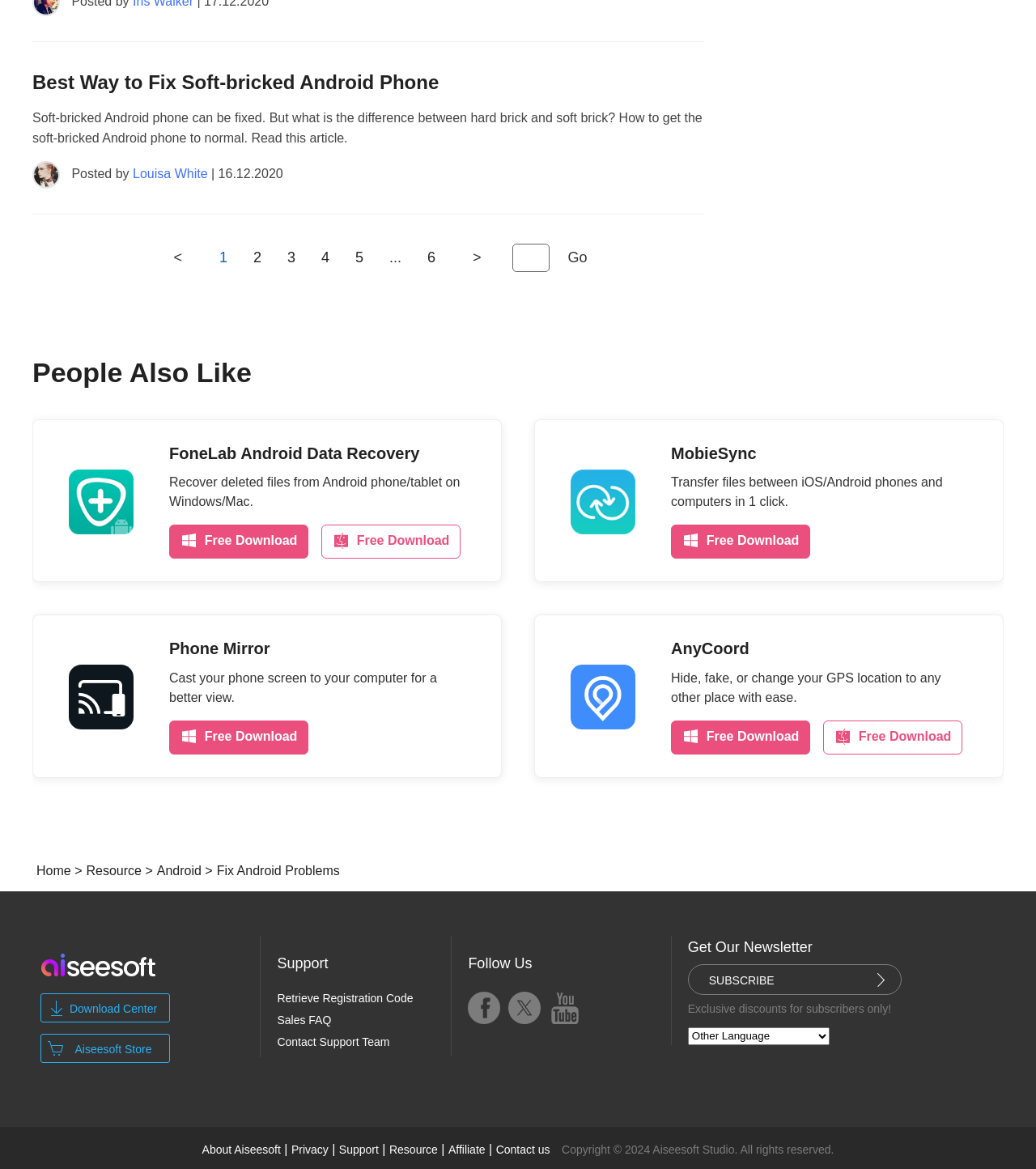What is the topic of the article?
Using the information from the image, give a concise answer in one word or a short phrase.

Fixing soft-bricked Android phone